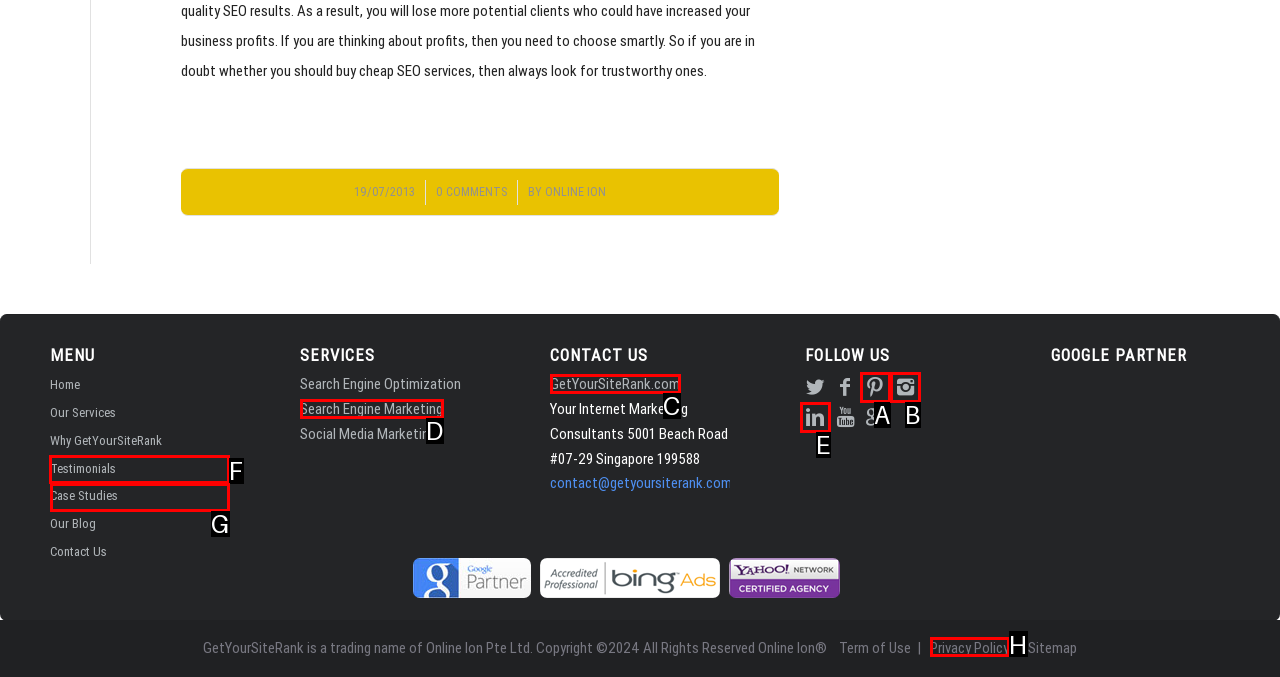Determine the letter of the element I should select to fulfill the following instruction: View 'Testimonials'. Just provide the letter.

F